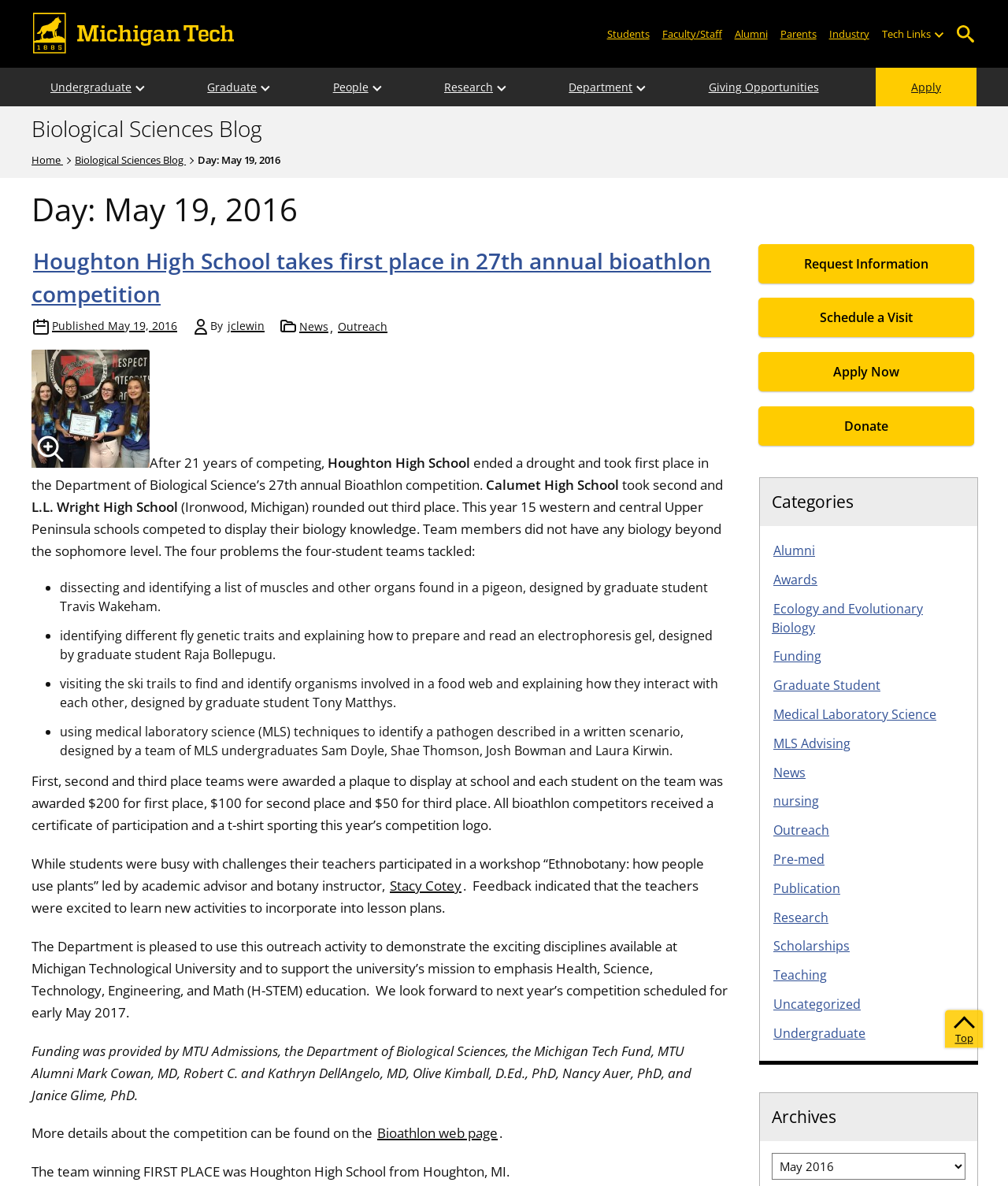Answer the question below using just one word or a short phrase: 
How many students were on each team in the bioathlon competition?

Four